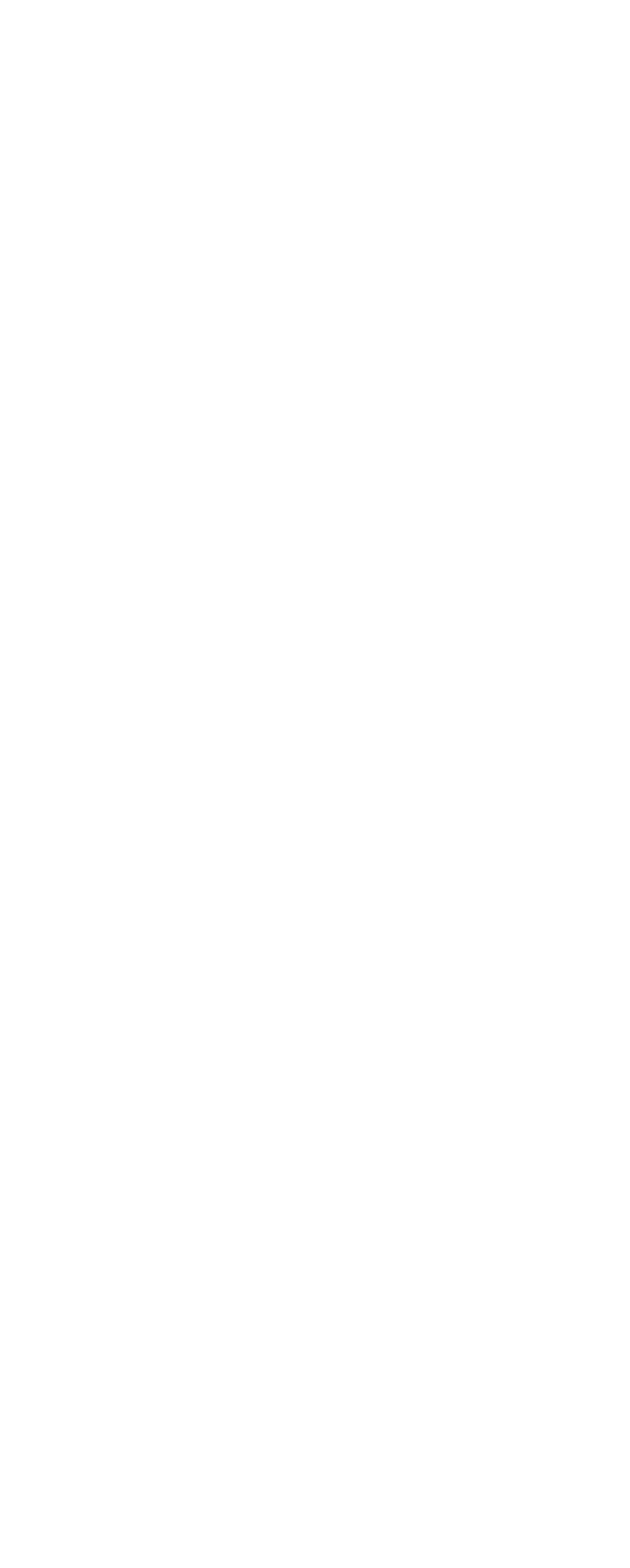Determine the bounding box coordinates of the clickable area required to perform the following instruction: "go to ansnee". The coordinates should be represented as four float numbers between 0 and 1: [left, top, right, bottom].

[0.101, 0.066, 0.245, 0.088]